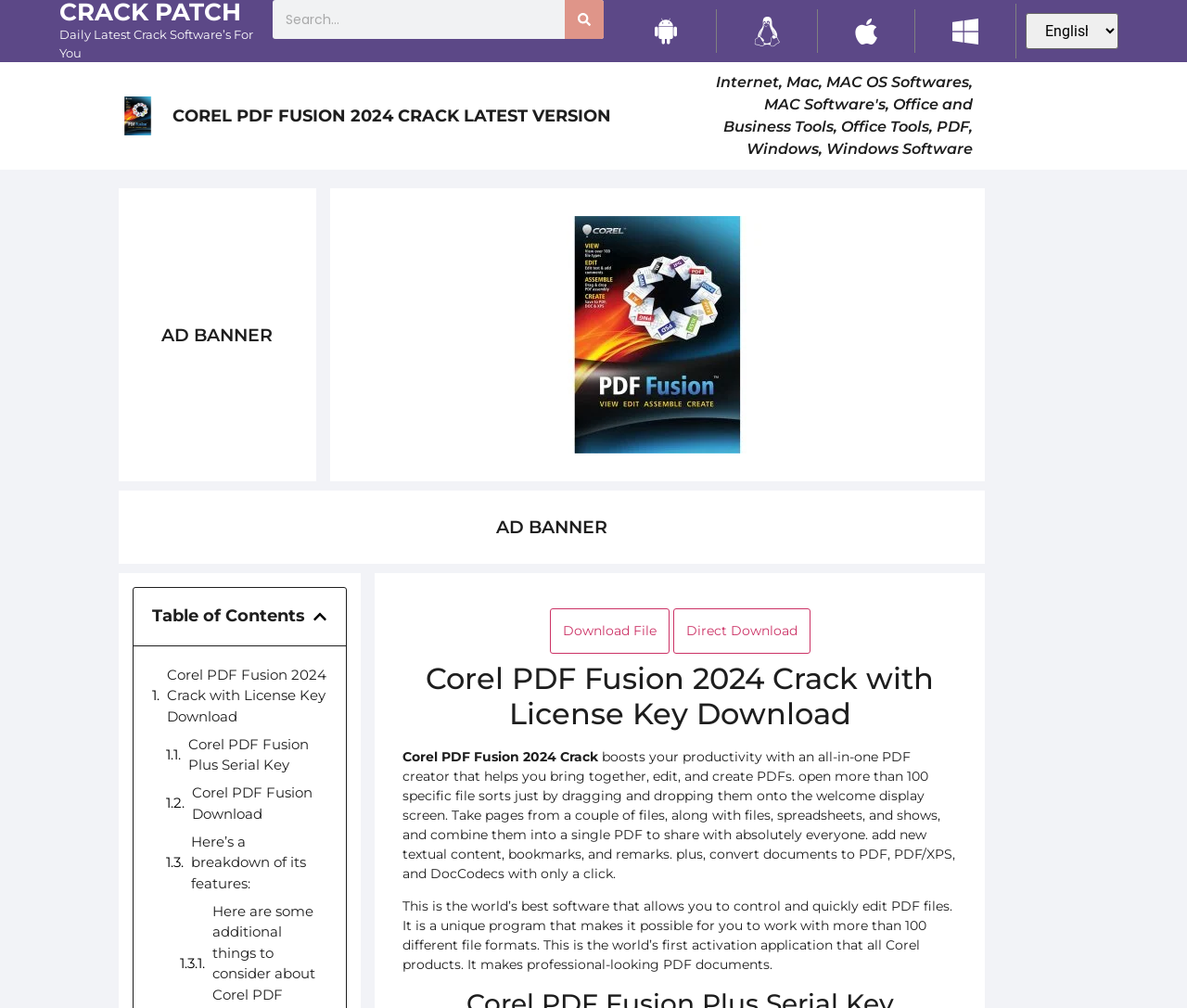Please identify the bounding box coordinates for the region that you need to click to follow this instruction: "Select a language".

[0.864, 0.013, 0.942, 0.049]